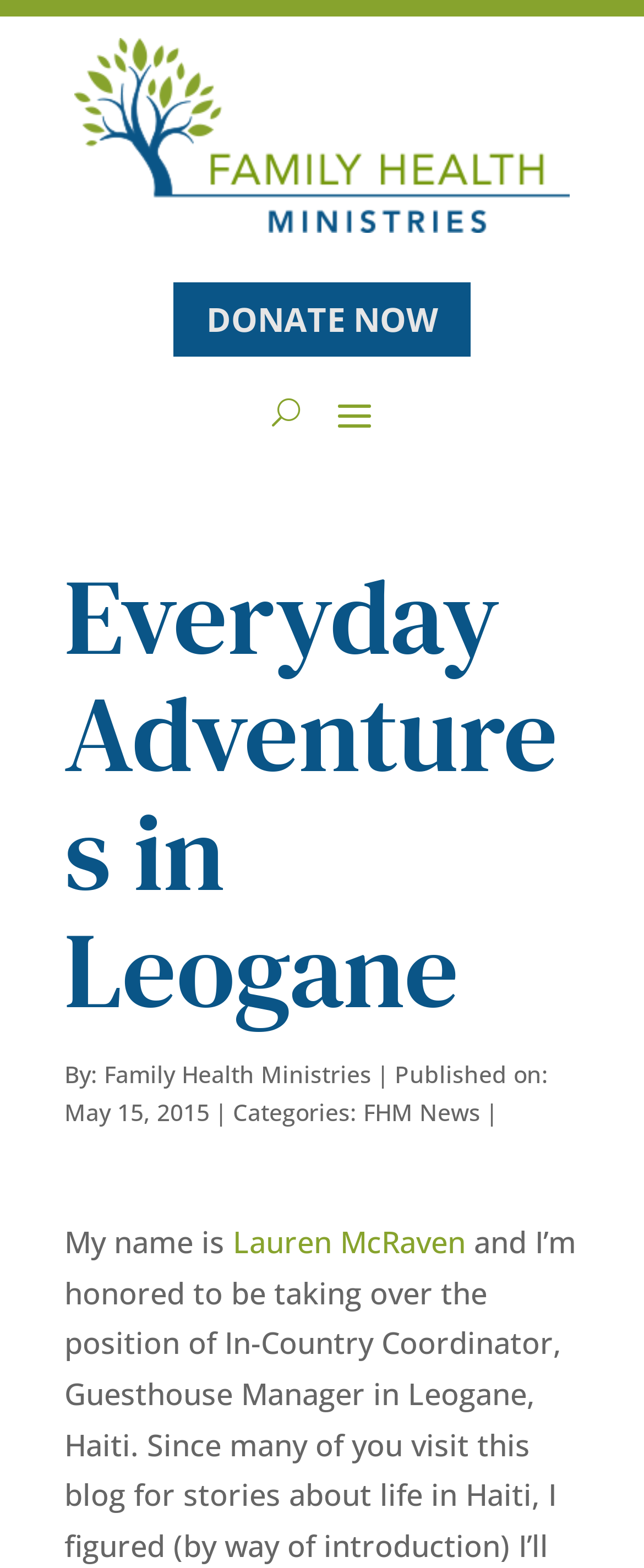Please determine the bounding box coordinates for the UI element described here. Use the format (top-left x, top-left y, bottom-right x, bottom-right y) with values bounded between 0 and 1: Family Health Ministries

[0.162, 0.675, 0.577, 0.695]